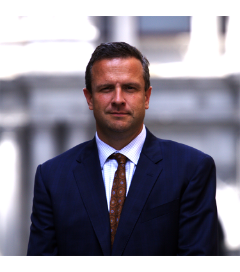Describe every significant element in the image thoroughly.

The image features a confident-looking man in a formal suit, standing upright with a serious expression. He has short hair and is likely wearing a dress shirt and a patterned tie, presenting a professional appearance. The backdrop appears to be a blurred architectural environment, suggesting a connection to a legal or governmental setting. This image is associated with R. Patrick Link, a criminal defense attorney in Philadelphia. He is dedicated to representing clients facing criminal charges and is highlighted on the website for his experience in navigating legal challenges, particularly in context of Nebbia hearings, which involve verifying the legitimacy of bail sources.